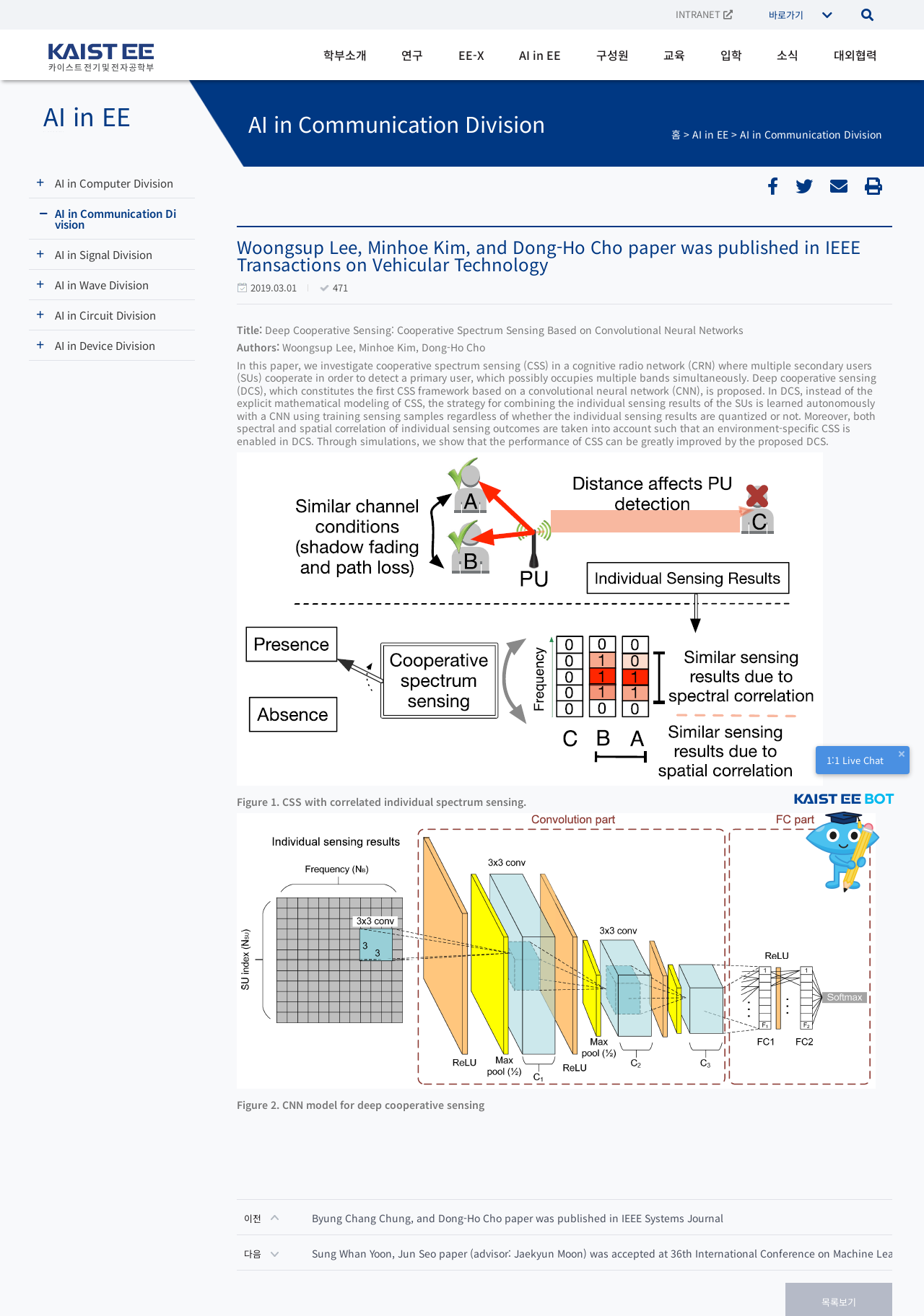Please identify the bounding box coordinates of the area I need to click to accomplish the following instruction: "Click on the '이전' link".

[0.256, 0.912, 0.966, 0.938]